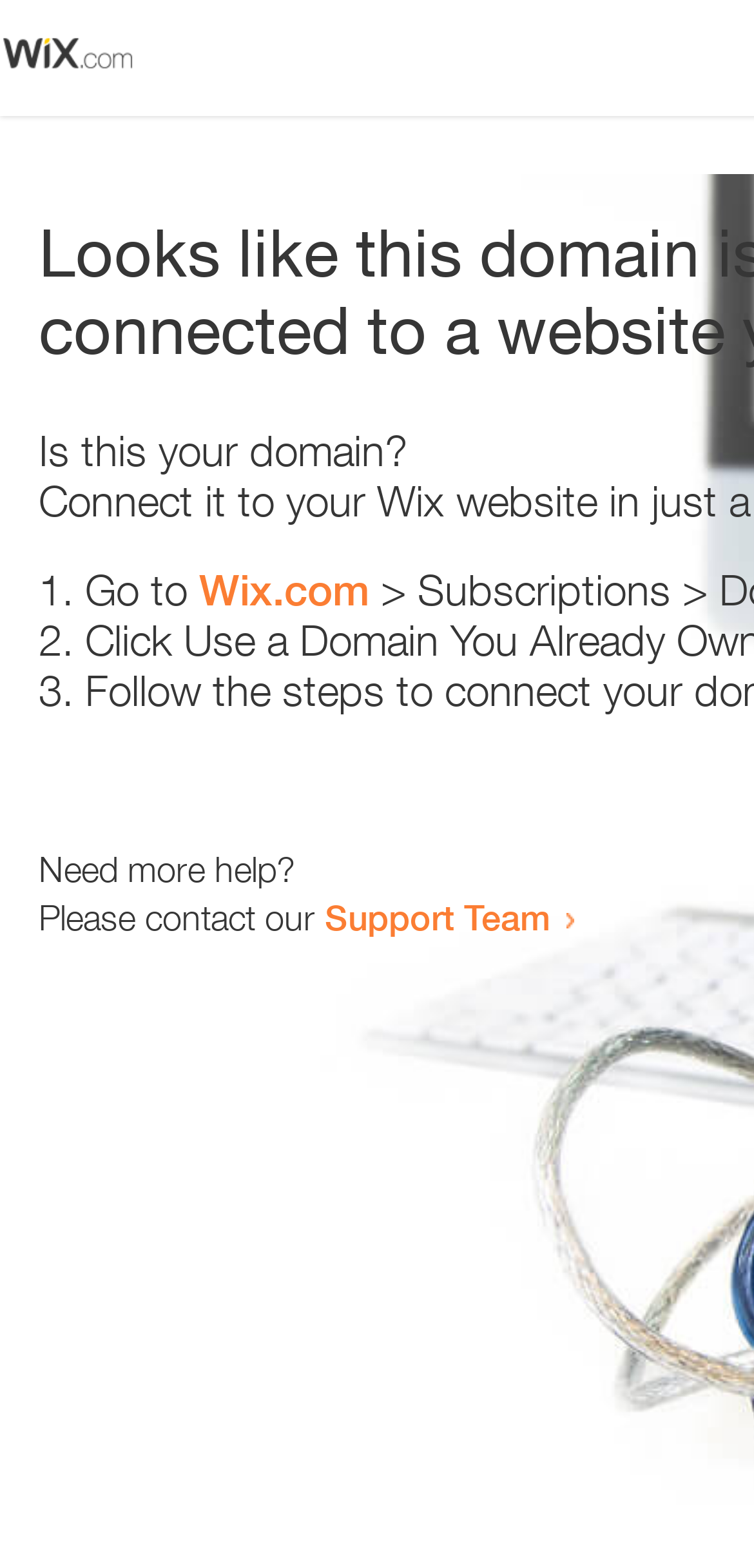Please determine the headline of the webpage and provide its content.

Looks like this domain isn't
connected to a website yet